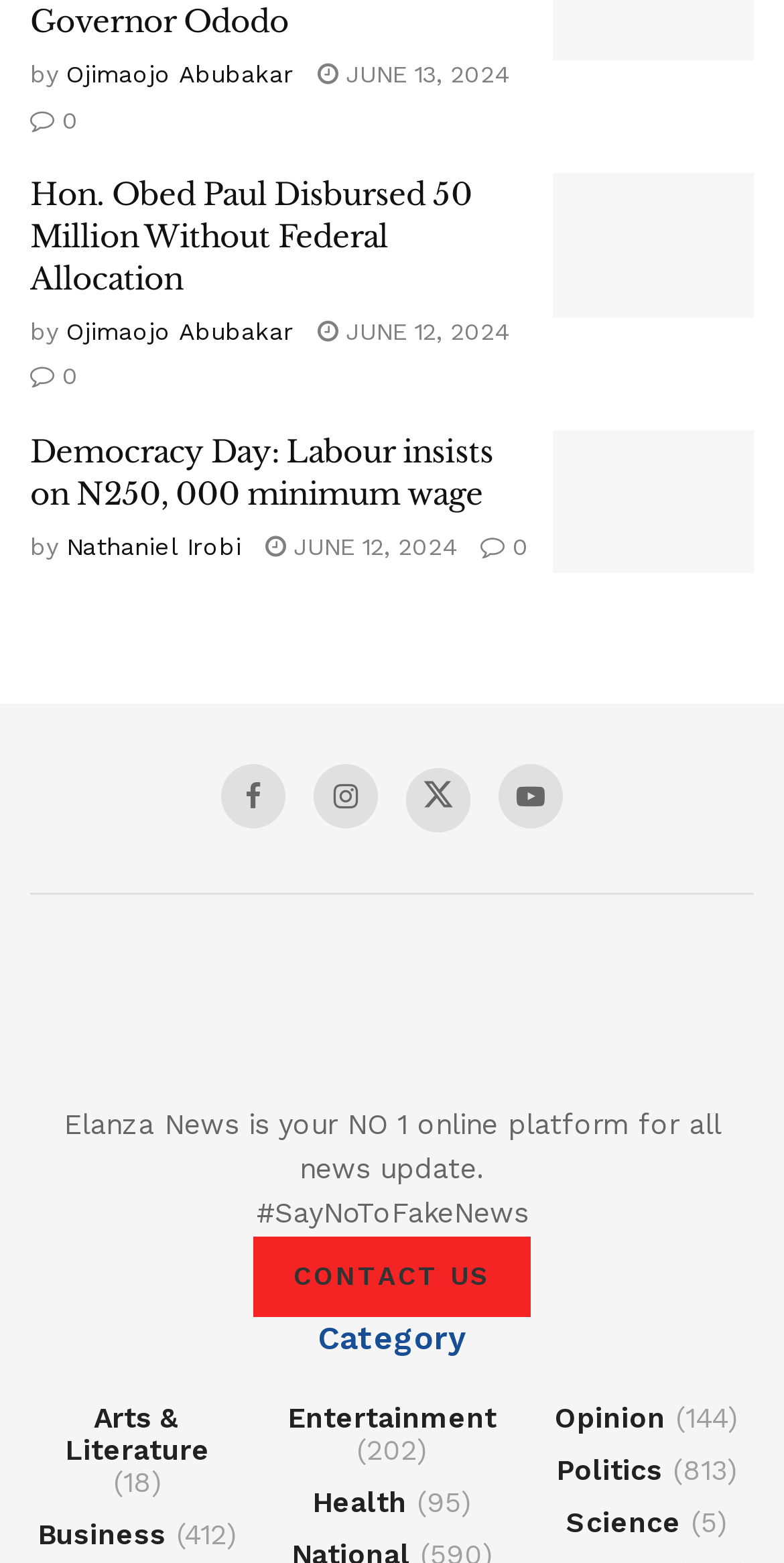Provide a short, one-word or phrase answer to the question below:
What is the name of the online platform?

Elanza News